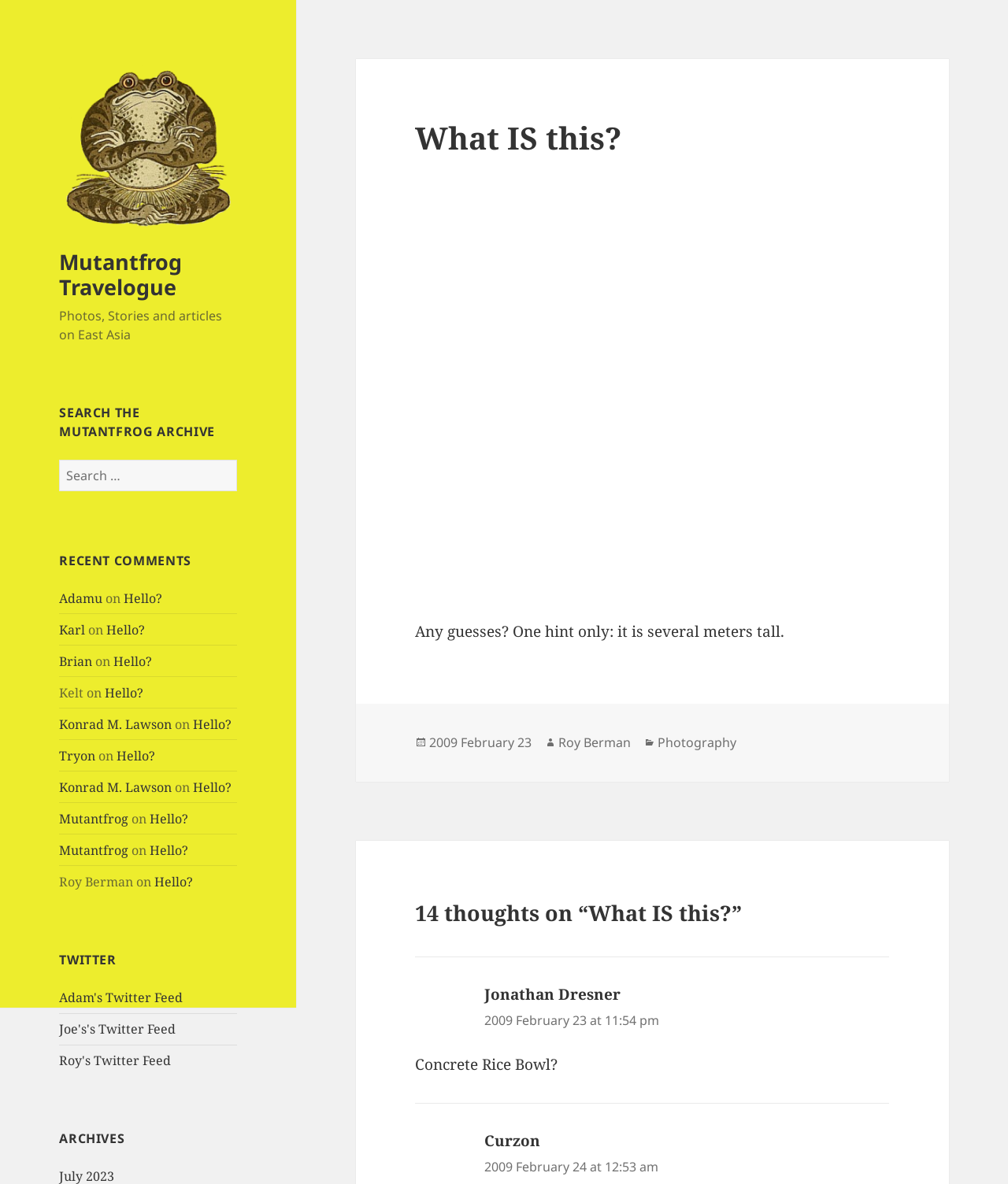Please provide a comprehensive answer to the question below using the information from the image: What is the title of the blog?

The title of the blog can be found at the top of the webpage, where it says 'What IS this? – Mutantfrog Travelogue'. This is the main title of the blog, which is also a link.